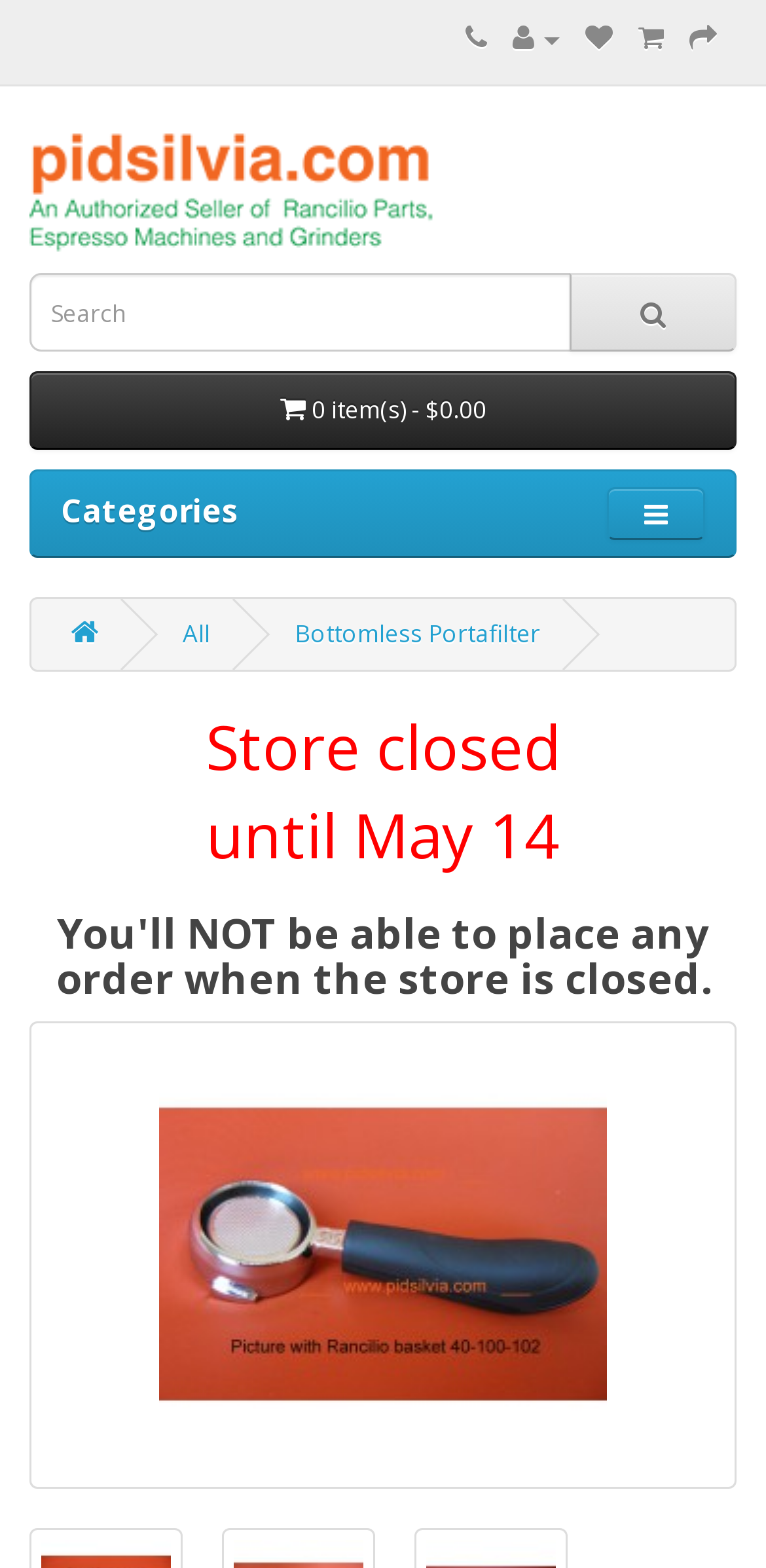Find the bounding box coordinates of the clickable area that will achieve the following instruction: "Browse Internet category".

None